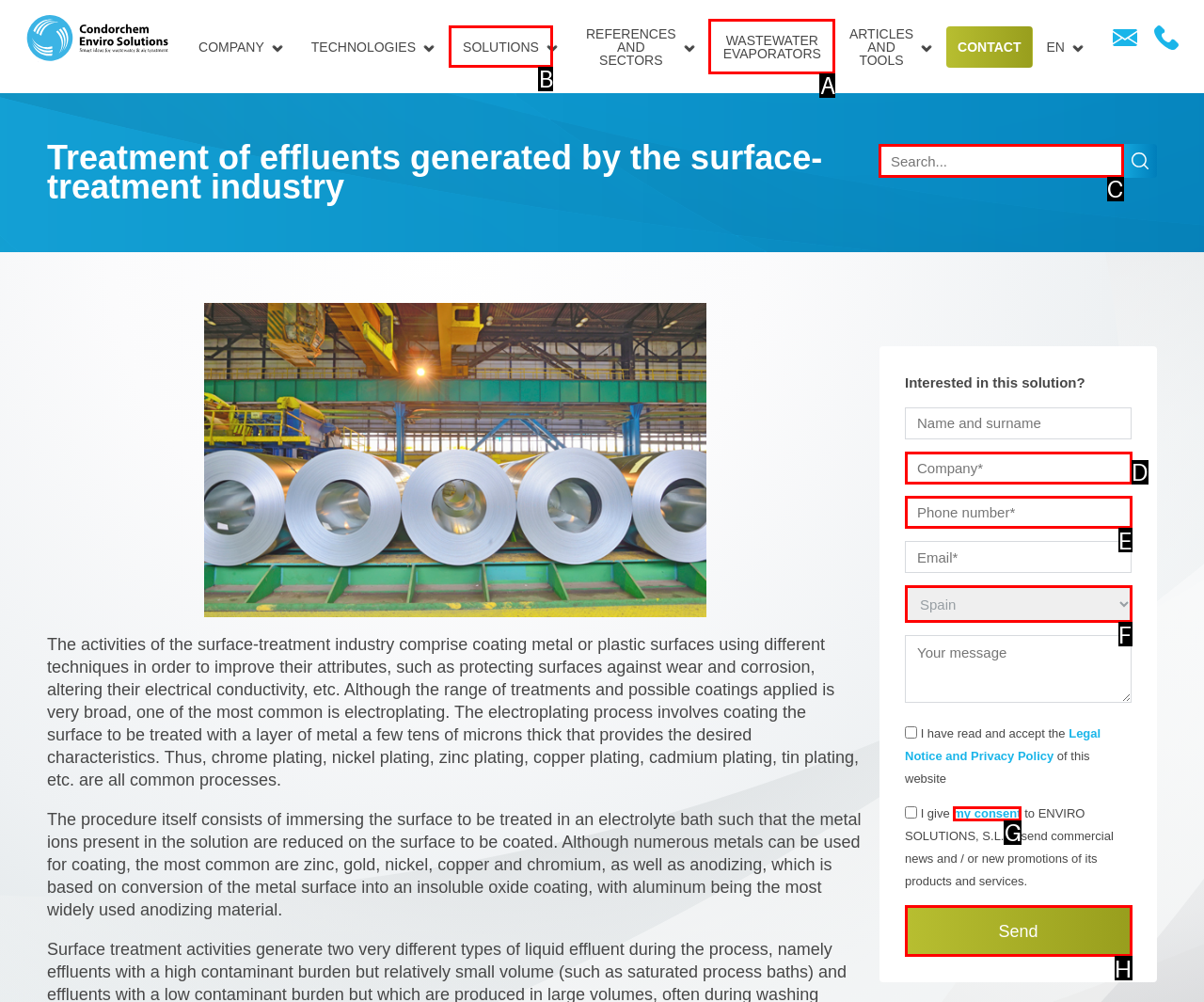Tell me which one HTML element I should click to complete the following task: Search for something in the search bar Answer with the option's letter from the given choices directly.

C